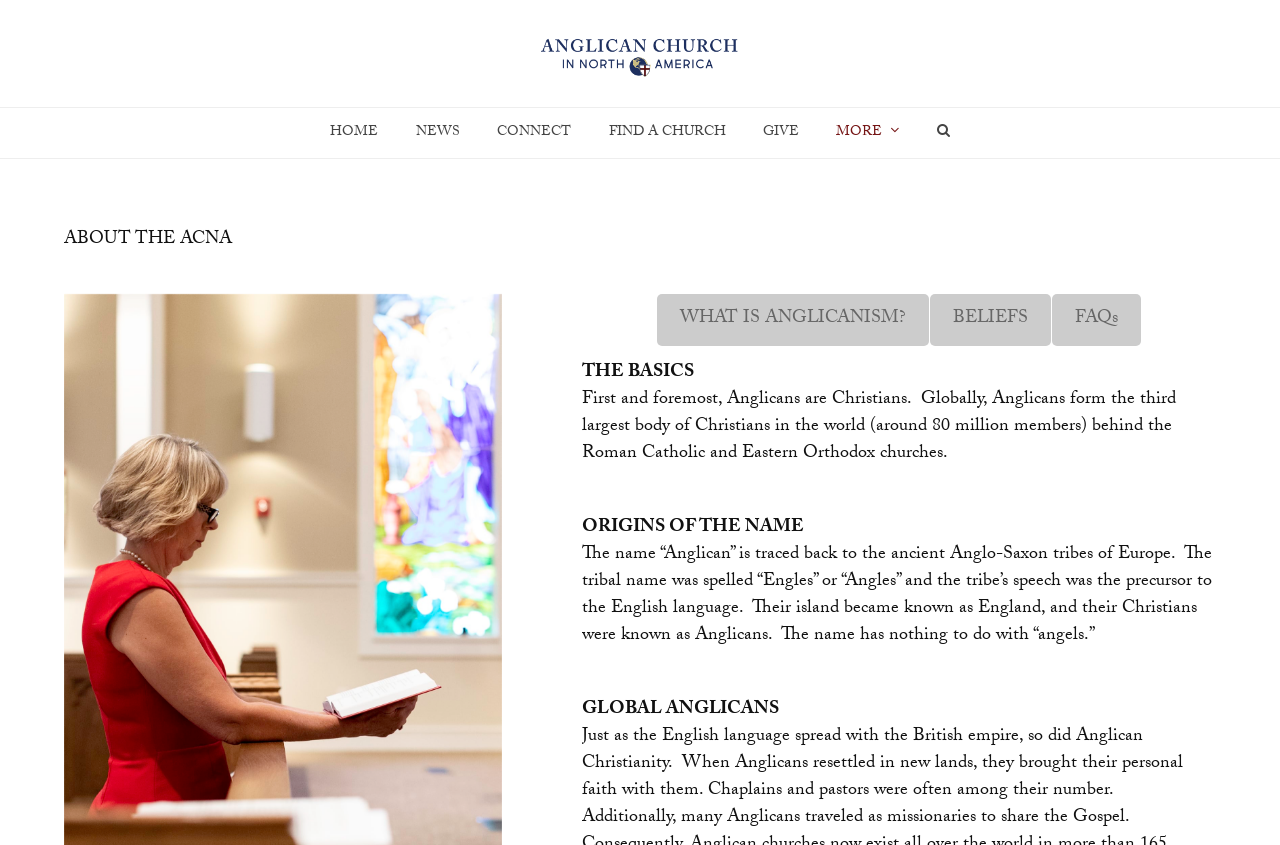What is the third largest body of Christians in the world?
Based on the image, give a concise answer in the form of a single word or short phrase.

Anglicans